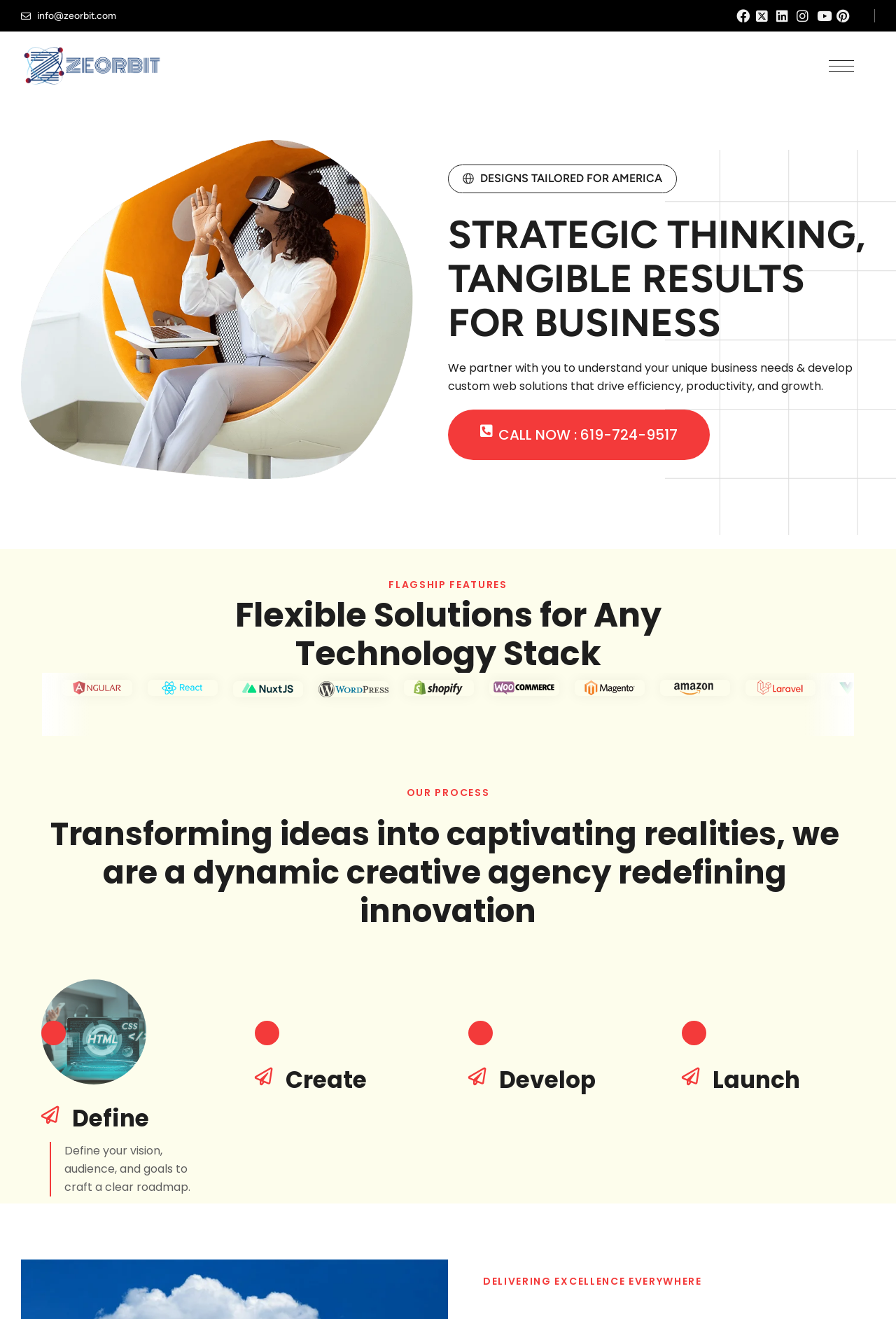What is the main service offered by ZeOrbit?
Use the image to give a comprehensive and detailed response to the question.

The main service offered by ZeOrbit can be inferred from the various sections on the webpage, including the 'DESIGNS TAILORED FOR AMERICA' section, the 'FLAGSHIP FEATURES' section, and the images of different technology stacks, which suggest that ZeOrbit provides web design and development services.